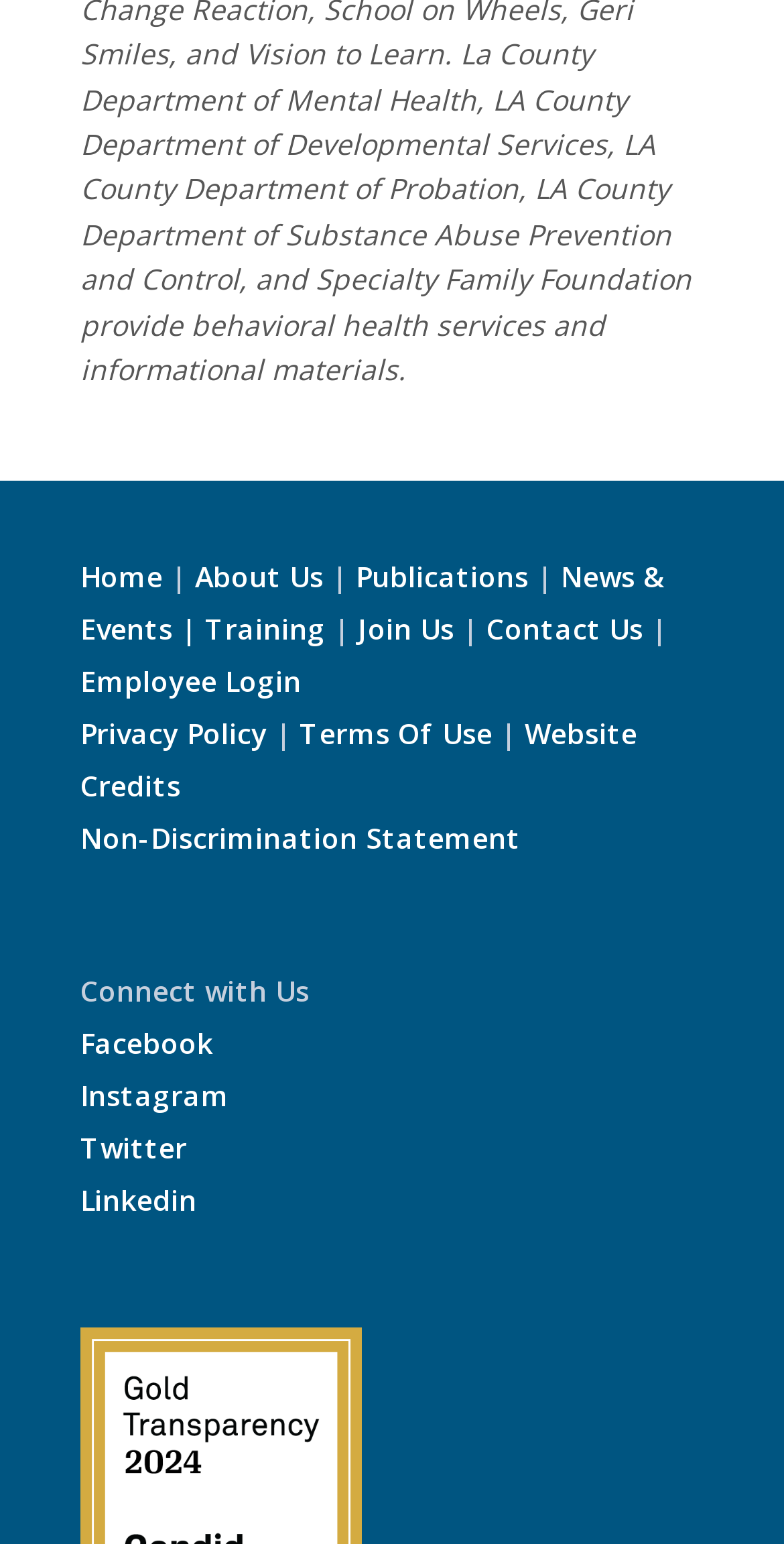How many social media links are available?
Look at the image and respond with a one-word or short-phrase answer.

4